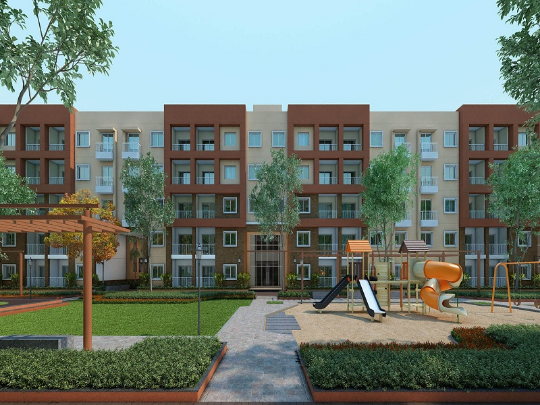Give a concise answer using one word or a phrase to the following question:
What is one of the amenities provided in the project?

Swimming pool